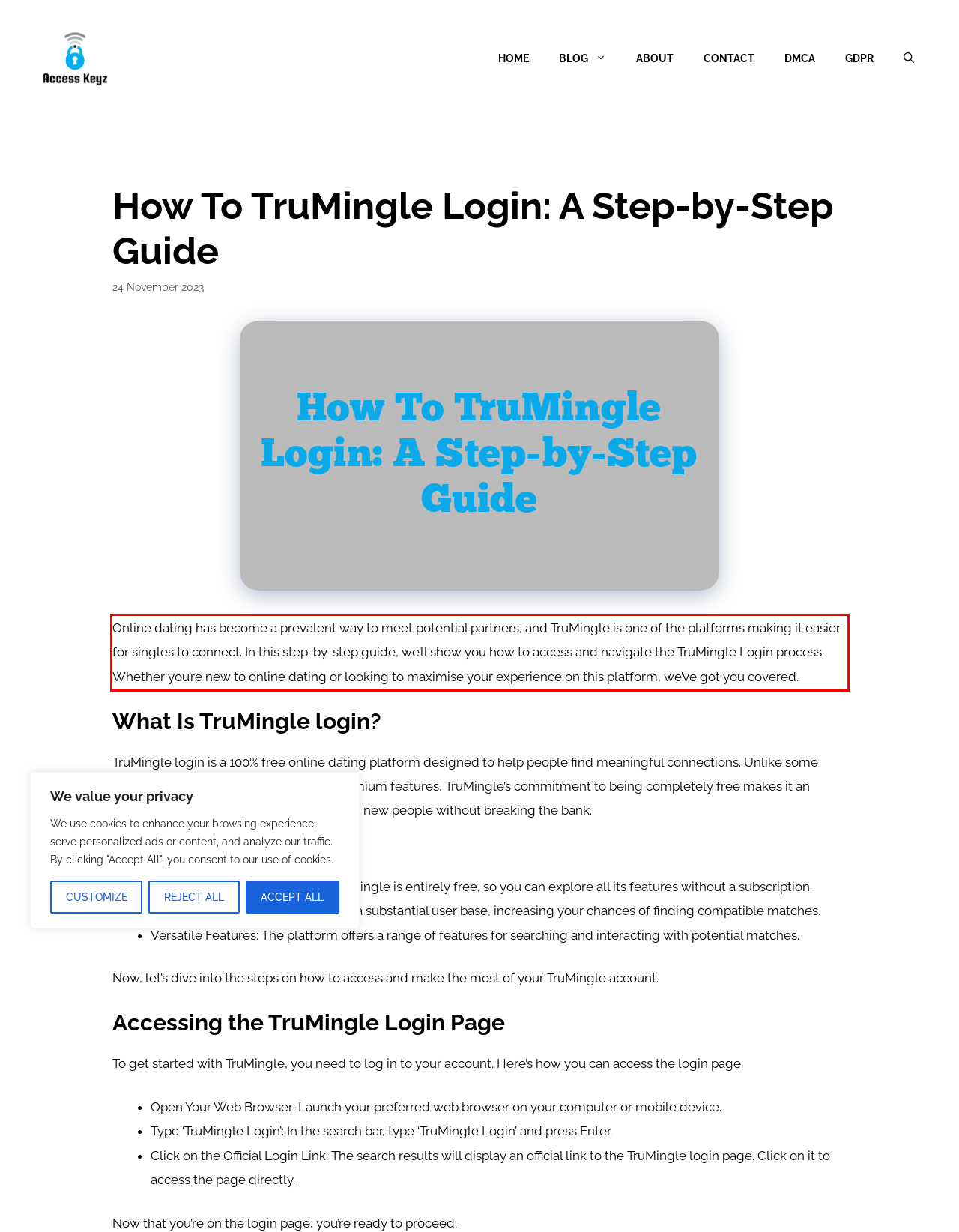Please extract the text content from the UI element enclosed by the red rectangle in the screenshot.

Online dating has become a prevalent way to meet potential partners, and TruMingle is one of the platforms making it easier for singles to connect. In this step-by-step guide, we’ll show you how to access and navigate the TruMingle Login process. Whether you’re new to online dating or looking to maximise your experience on this platform, we’ve got you covered.